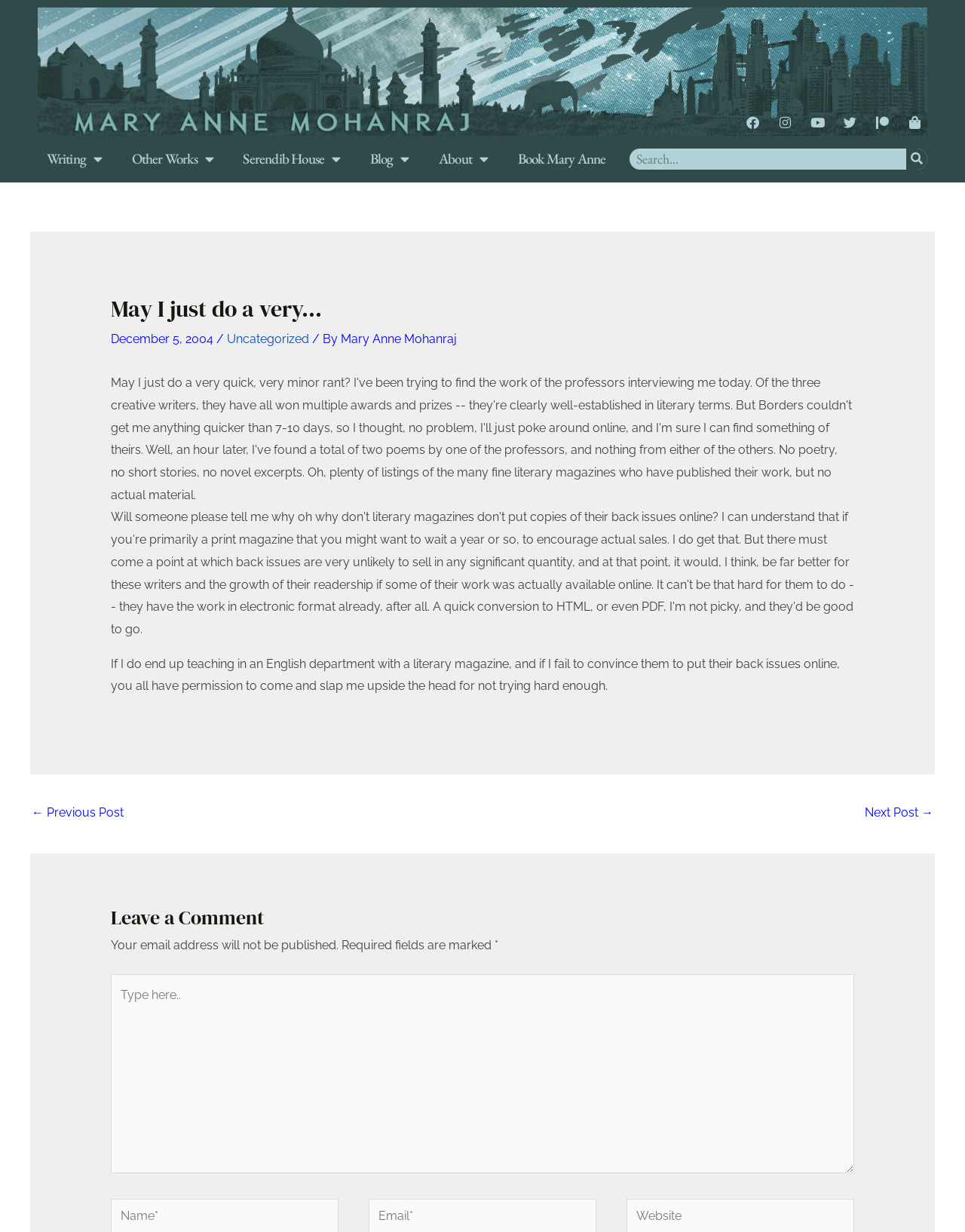Determine the bounding box coordinates of the region that needs to be clicked to achieve the task: "Leave a comment".

[0.115, 0.791, 0.885, 0.952]